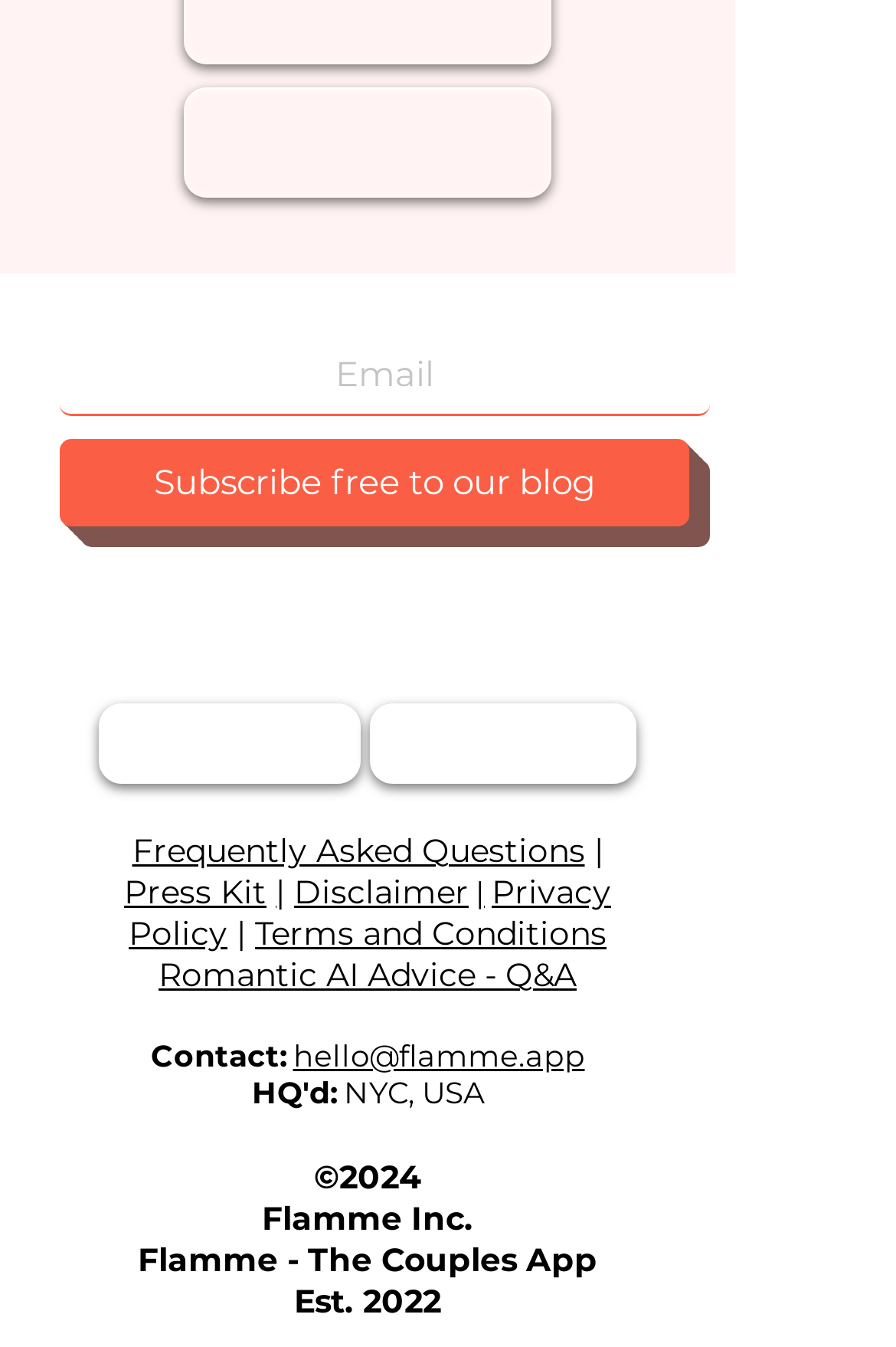Based on the image, please elaborate on the answer to the following question:
What is the contact email address for Flamme?

The contact email address is provided next to the 'Contact:' label, which is located near the bottom of the webpage.